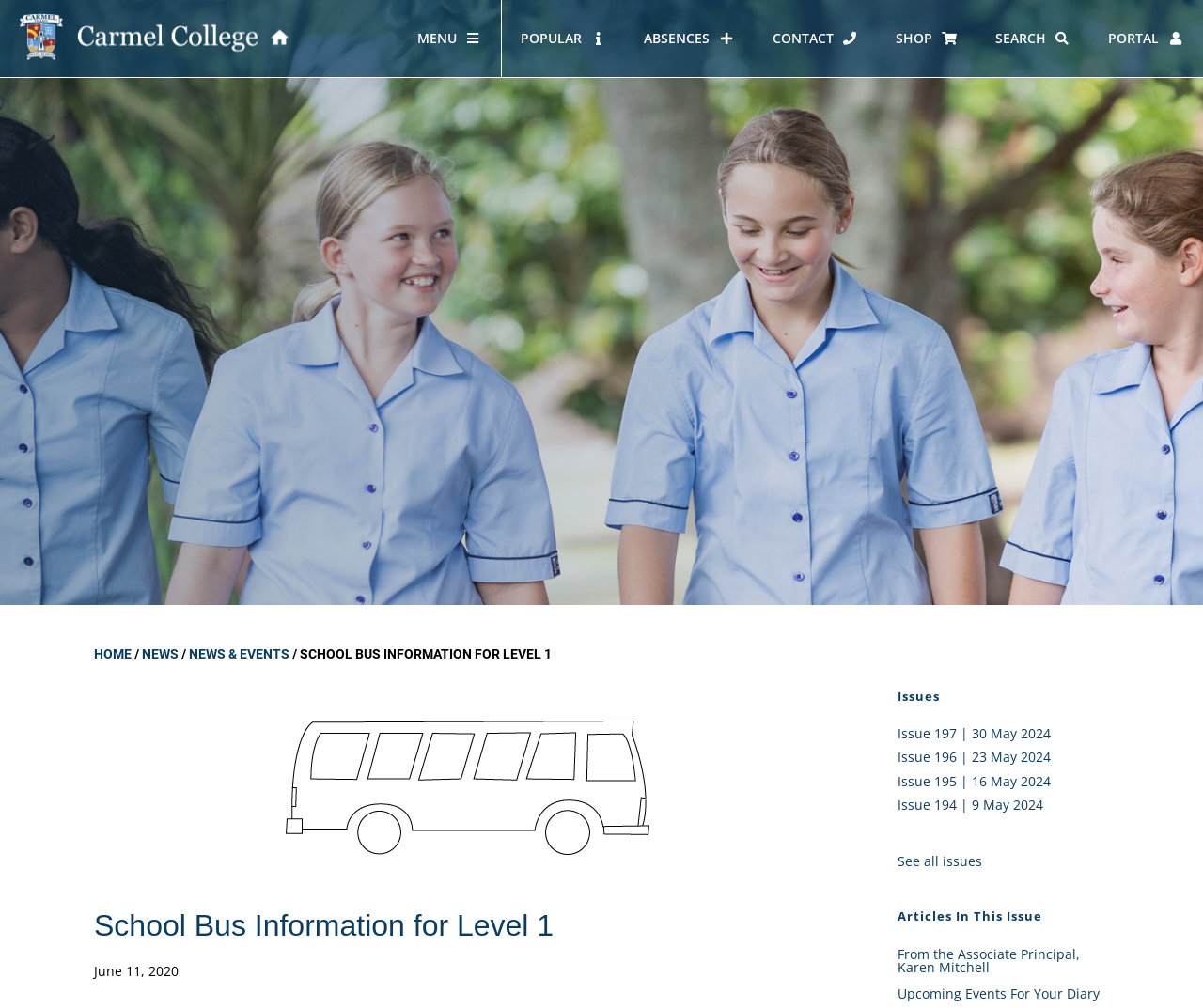Determine the bounding box coordinates of the clickable region to execute the instruction: "Go to the 'HOME' page". The coordinates should be four float numbers between 0 and 1, denoted as [left, top, right, bottom].

[0.078, 0.641, 0.109, 0.656]